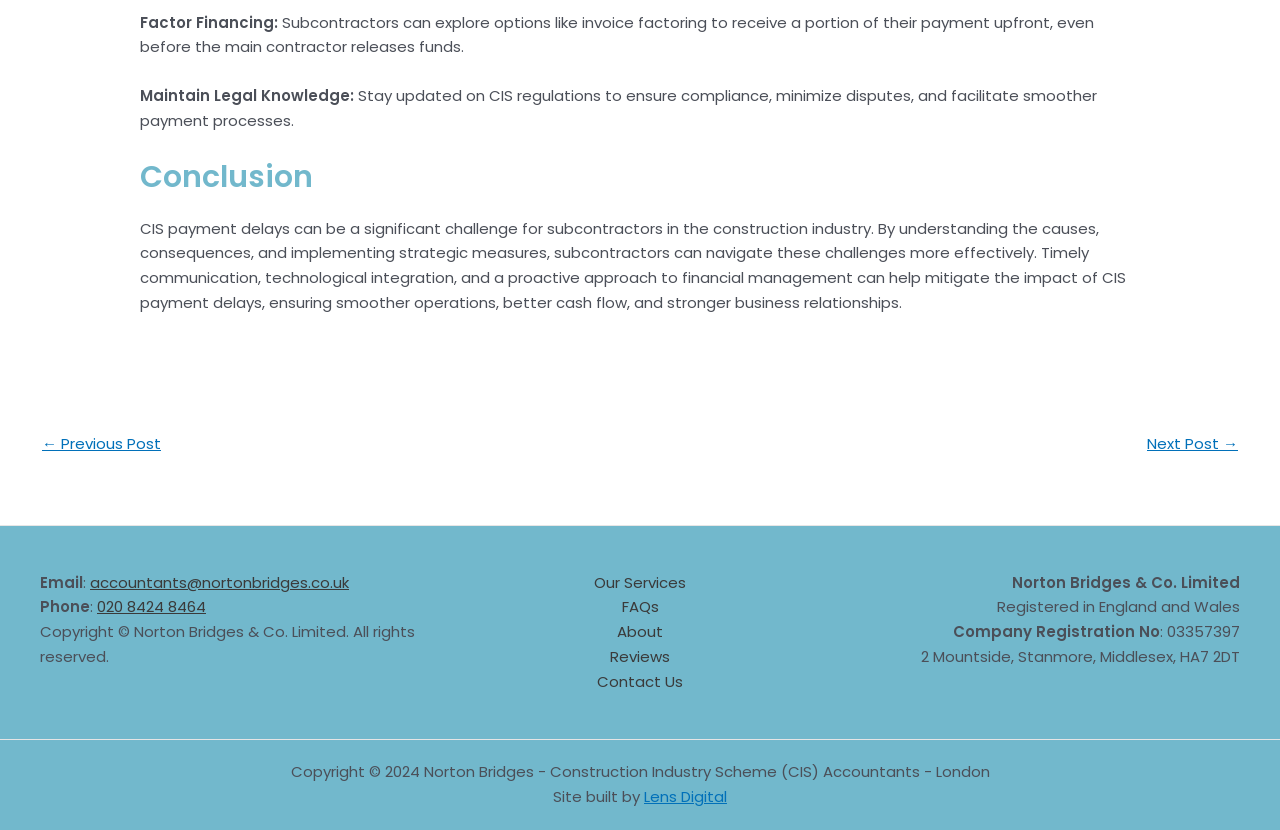Bounding box coordinates are specified in the format (top-left x, top-left y, bottom-right x, bottom-right y). All values are floating point numbers bounded between 0 and 1. Please provide the bounding box coordinate of the region this sentence describes: Next Post →

[0.896, 0.515, 0.967, 0.557]